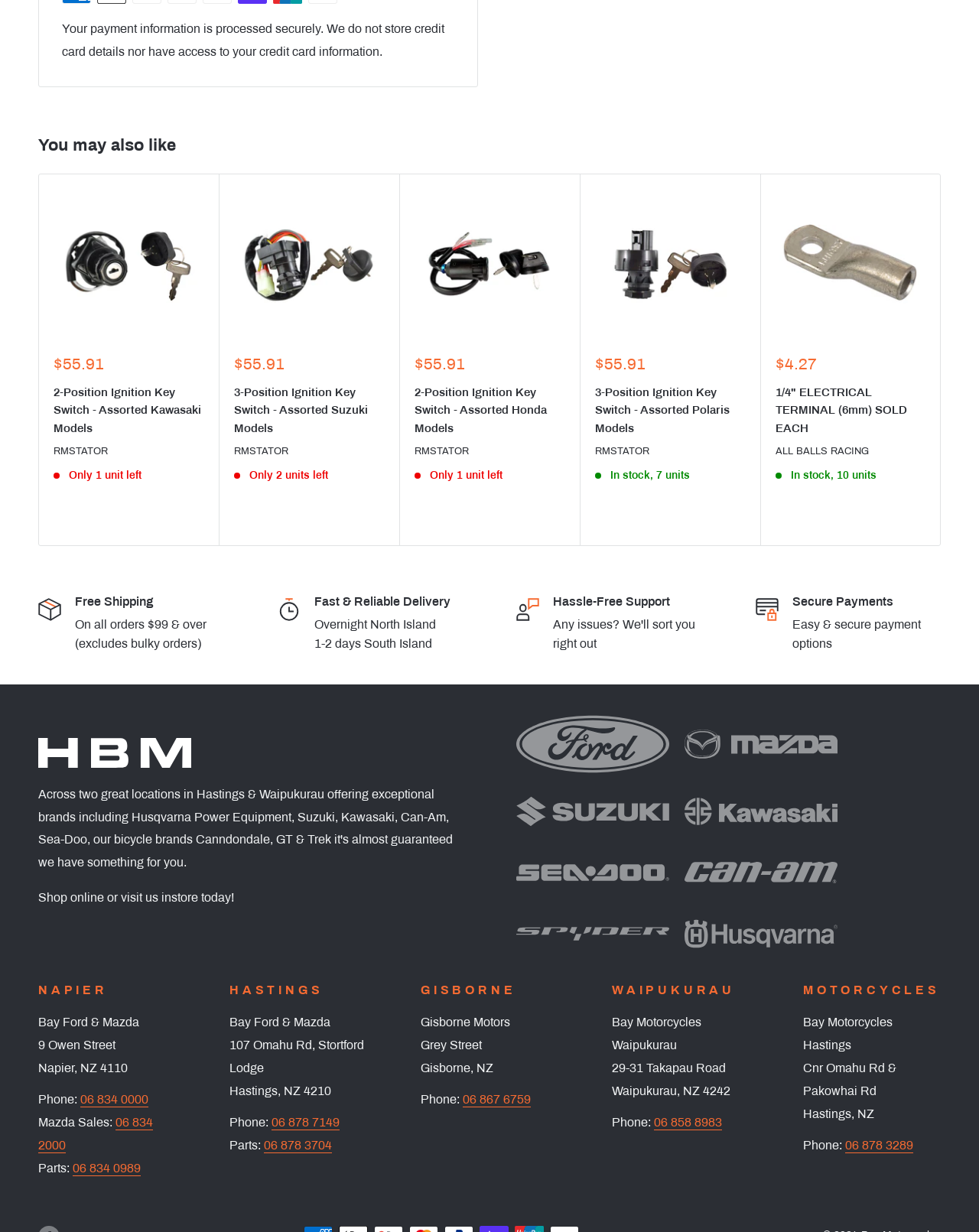Identify the bounding box for the described UI element. Provide the coordinates in (top-left x, top-left y, bottom-right x, bottom-right y) format with values ranging from 0 to 1: 06 878 7149

[0.277, 0.866, 0.347, 0.877]